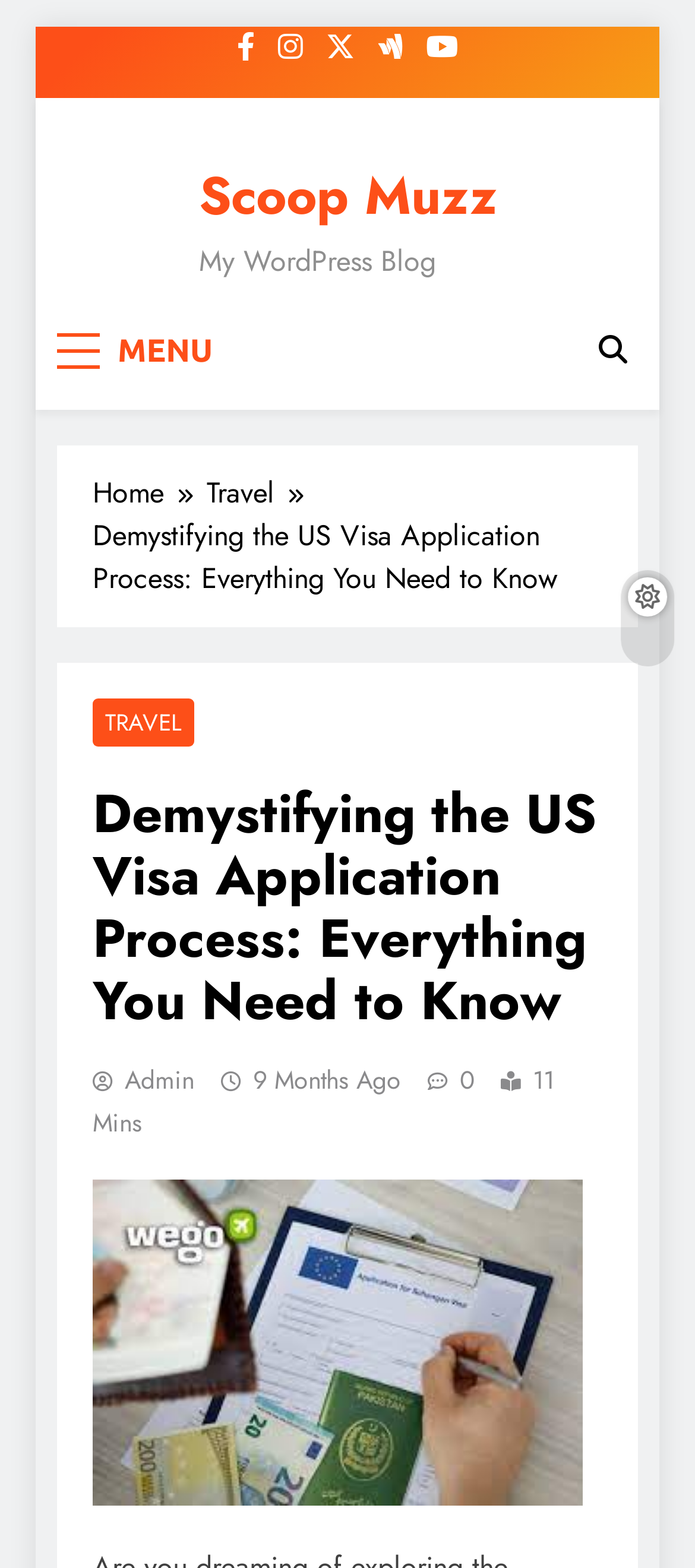Determine the bounding box coordinates of the UI element described below. Use the format (top-left x, top-left y, bottom-right x, bottom-right y) with floating point numbers between 0 and 1: Scoop Muzz

[0.286, 0.101, 0.714, 0.149]